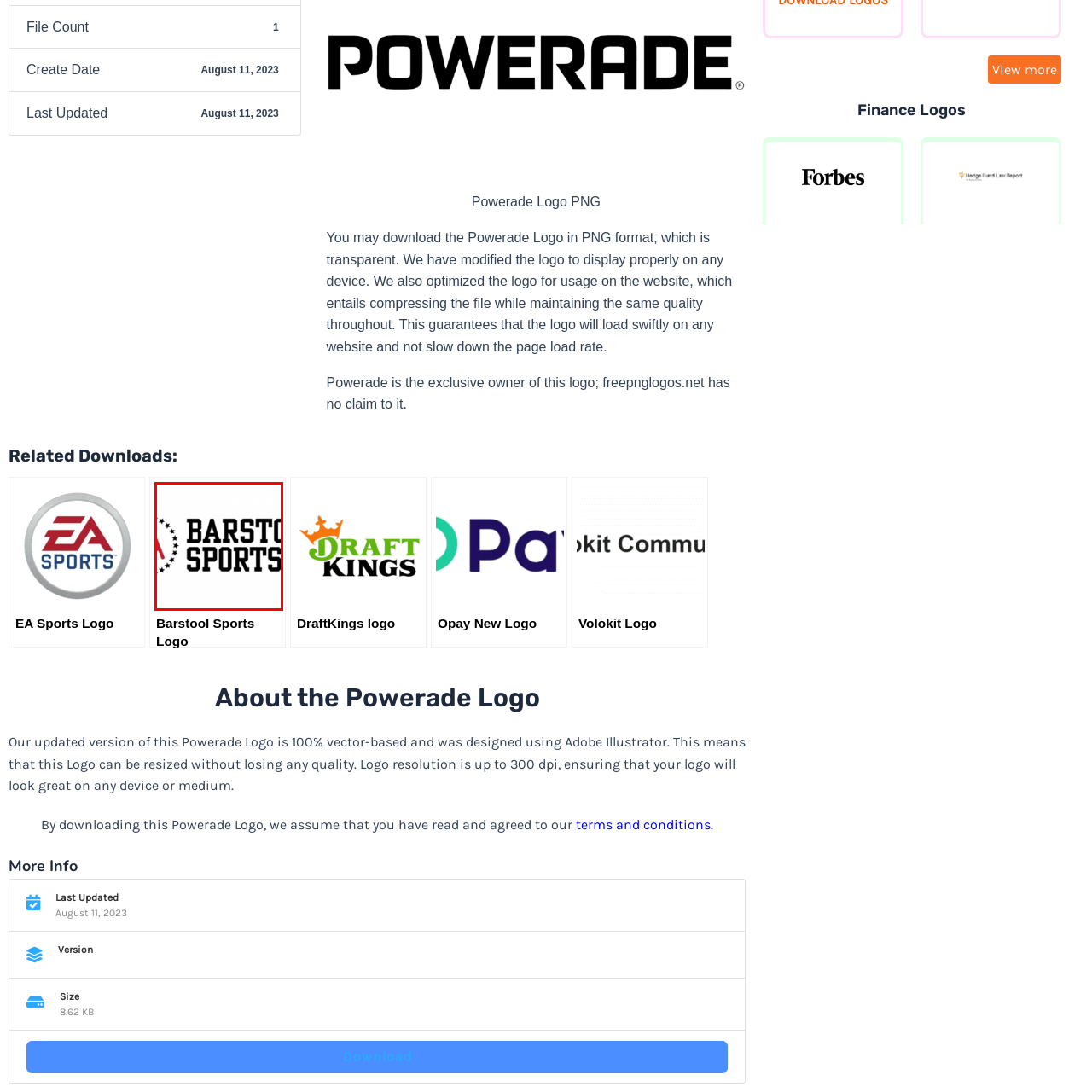Give an in-depth description of the image highlighted with the red boundary.

This image features the Barstool Sports logo, a popular brand known for its focus on sports and entertainment. The logo prominently displays the words "BARSTOOL SPORTS" in bold, black lettering. To the left, there is a distinctive red graphic element that resembles a barstool, surrounded by a circular arrangement of stars, enhancing the theme of sports and victory. The design combines a modern aesthetic with a playful nod to traditional sports motifs, making it easily recognizable among fans and followers. This logo is often associated with the company’s dynamic online presence and its engagement in various sports-related content and events.